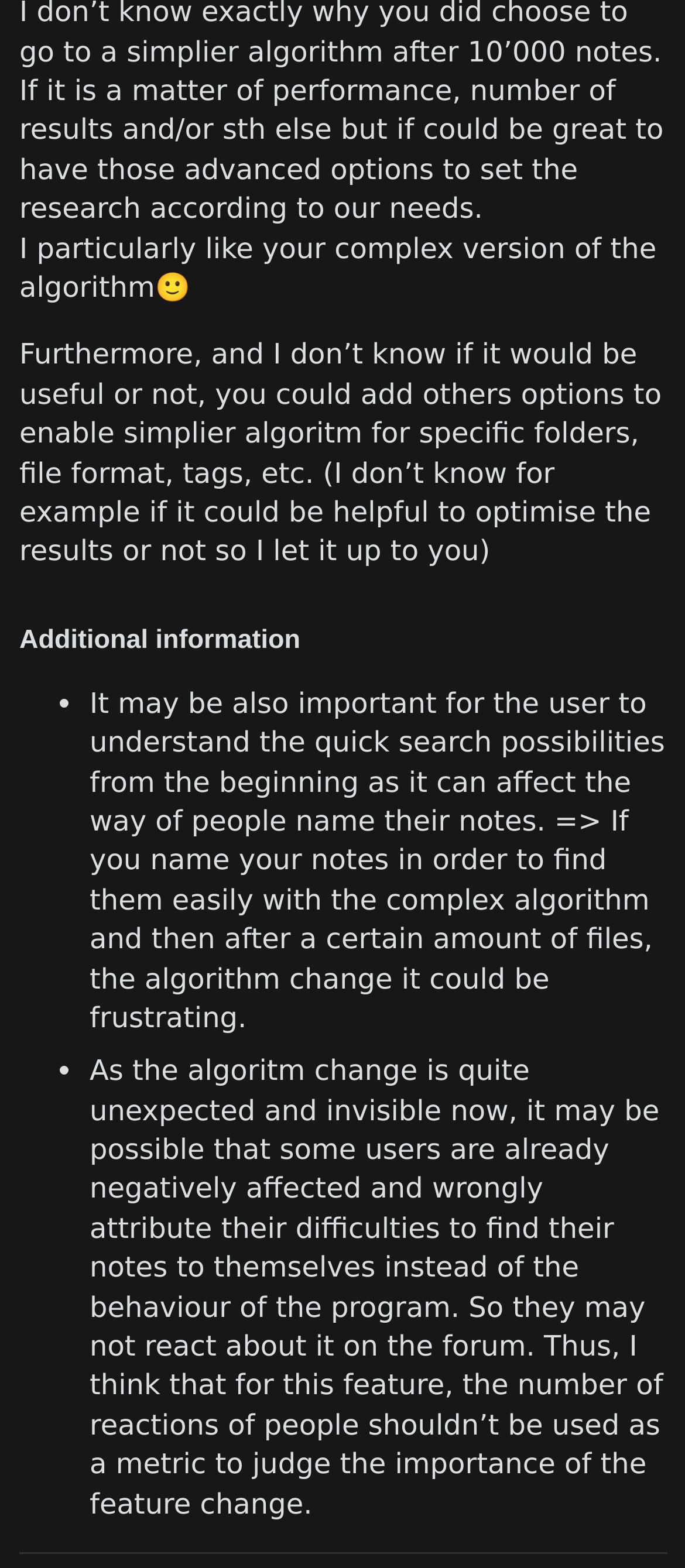Provide your answer in one word or a succinct phrase for the question: 
How many list markers are present?

2